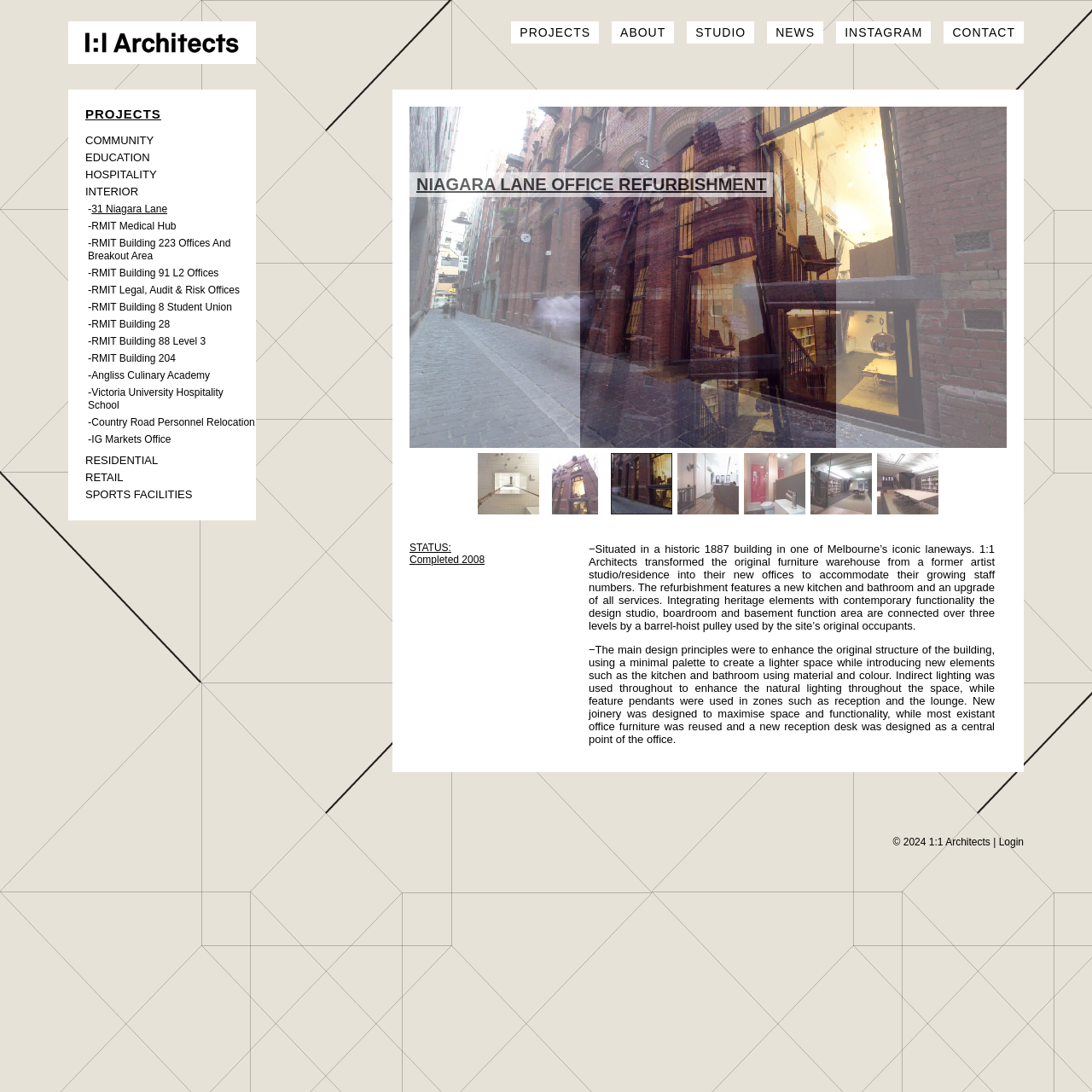Generate the main heading text from the webpage.

NIAGARA LANE OFFICE REFURBISHMENT